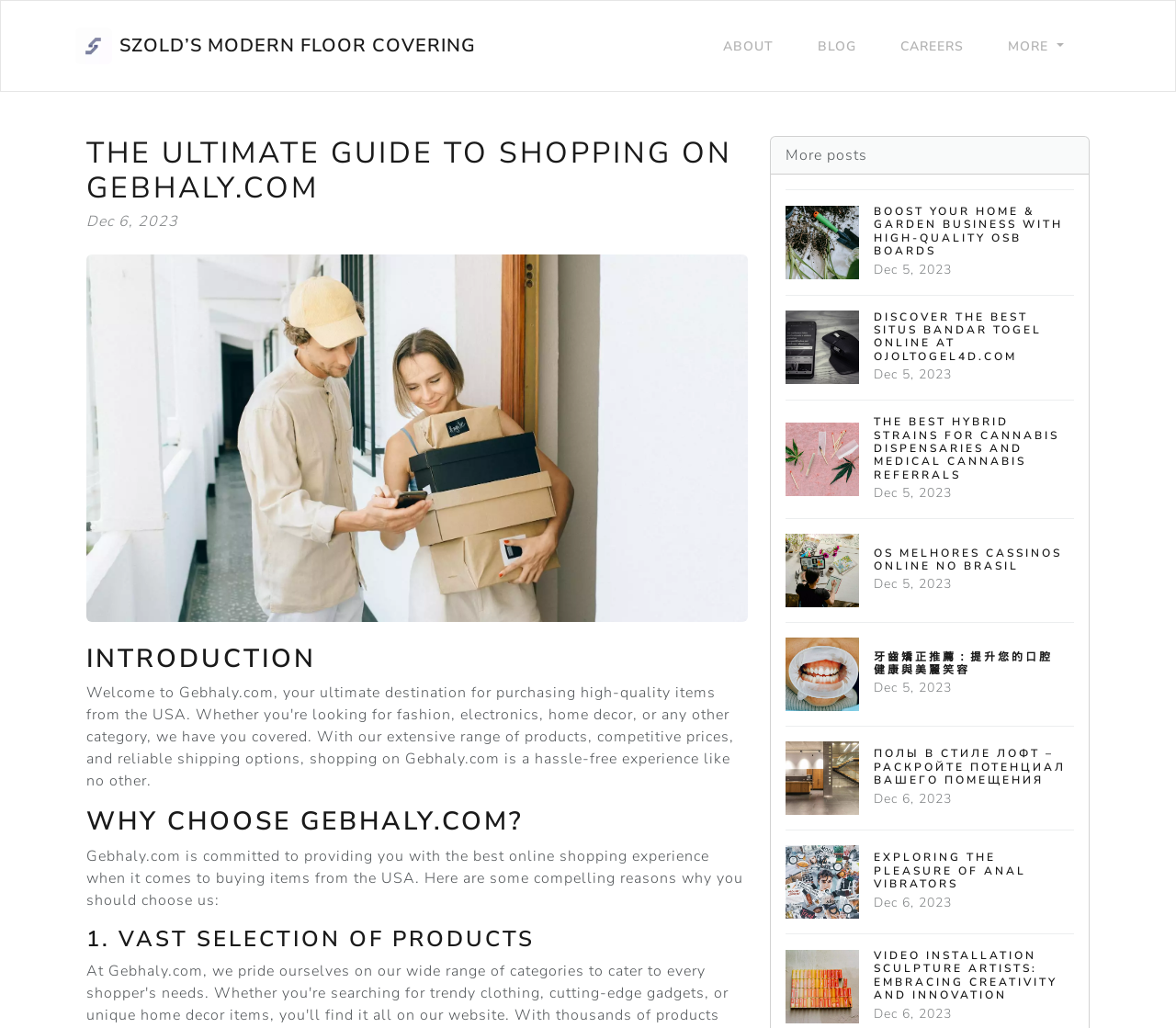What is the name of the website?
Based on the image, answer the question with as much detail as possible.

The website's name can be found in the logo at the top left corner of the webpage, which is an image with the text 'Logo SZOLD’S MODERN FLOOR COVERING'.